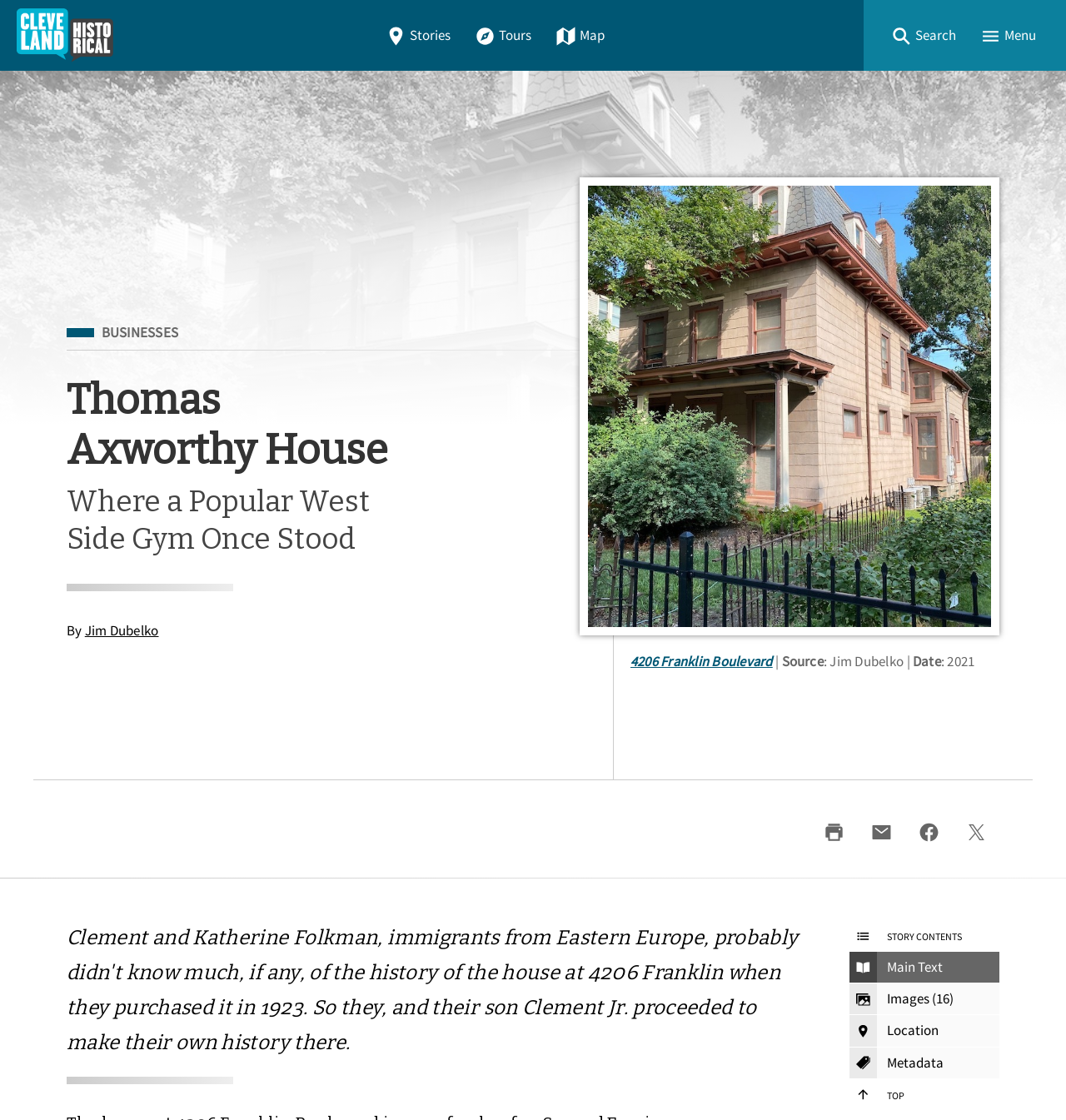Determine the bounding box coordinates of the clickable region to execute the instruction: "Print the page". The coordinates should be four float numbers between 0 and 1, denoted as [left, top, right, bottom].

[0.762, 0.724, 0.802, 0.761]